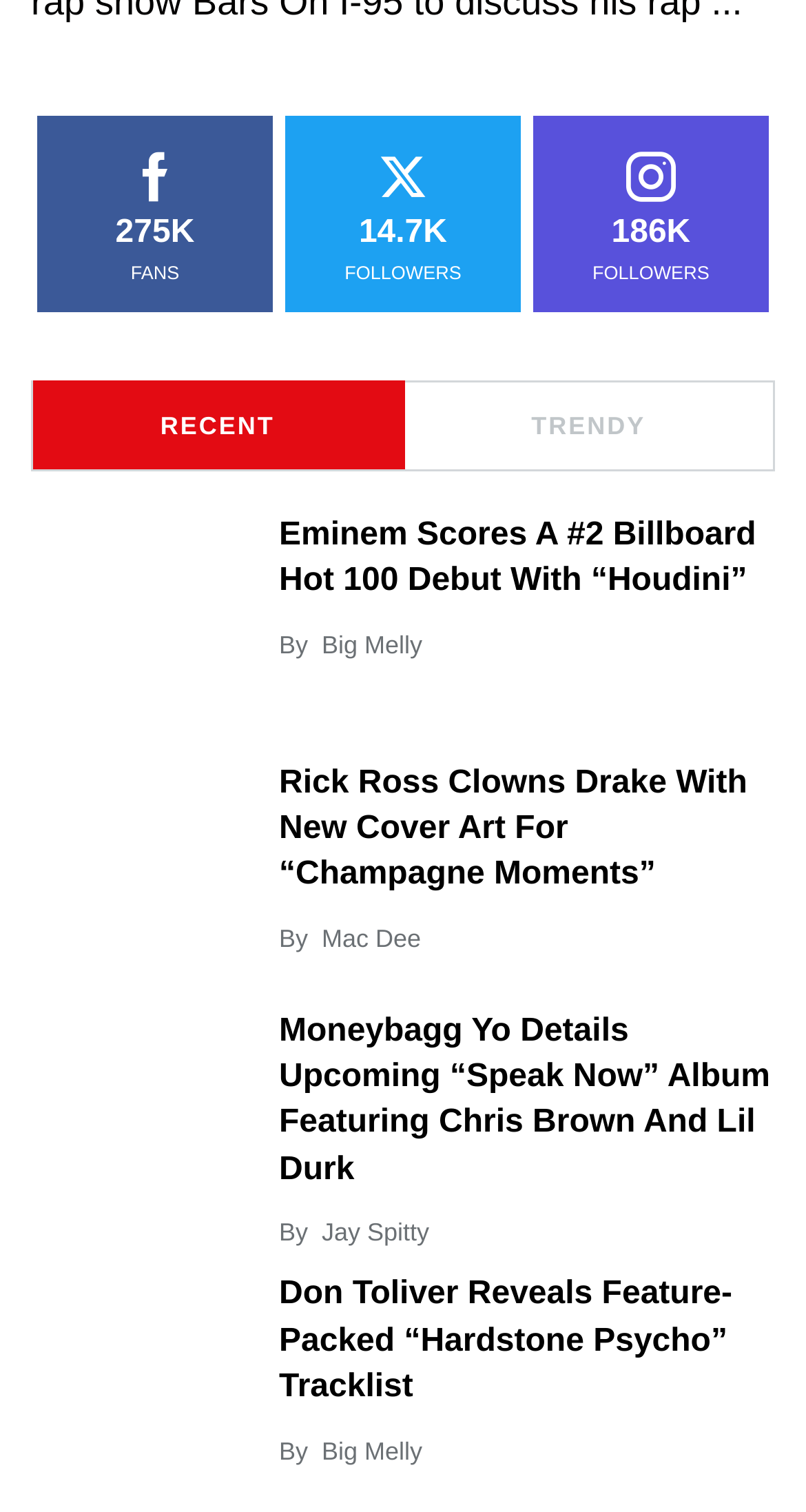Please locate the bounding box coordinates of the element that should be clicked to complete the given instruction: "view 2024 Gemini Horoscope".

None